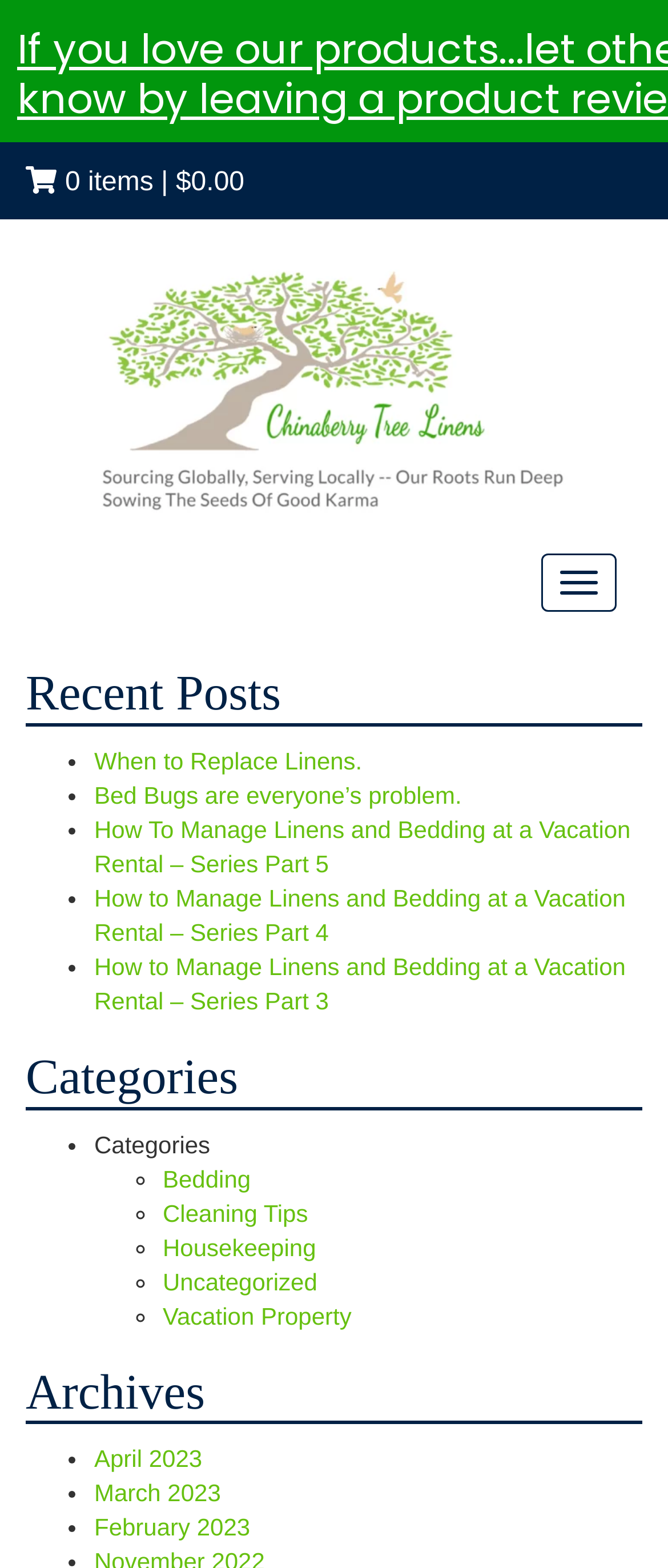Determine the bounding box coordinates of the section to be clicked to follow the instruction: "View archives for 'April 2023'". The coordinates should be given as four float numbers between 0 and 1, formatted as [left, top, right, bottom].

[0.141, 0.922, 0.303, 0.939]